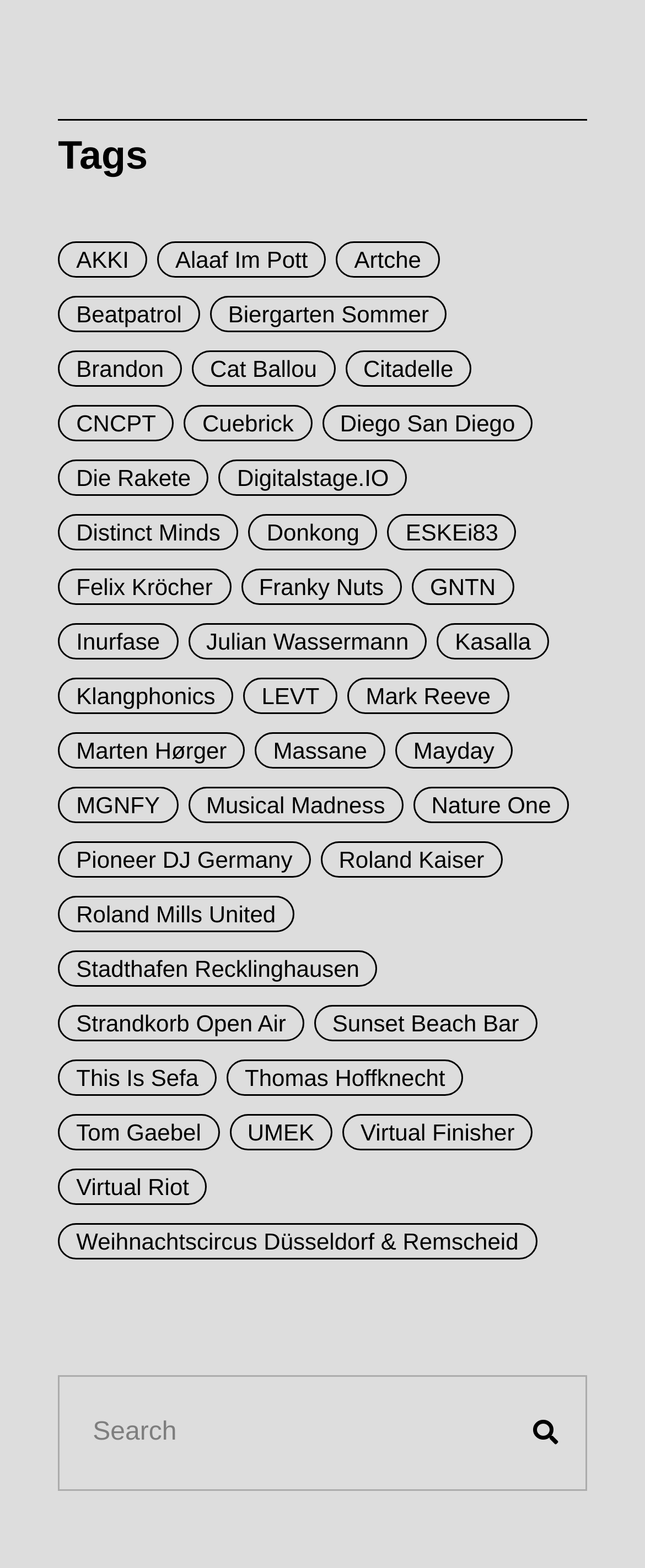What is the purpose of the search box?
Carefully analyze the image and provide a thorough answer to the question.

The search box has a StaticText 'Search for:' and a button with a magnifying glass icon, indicating that the search box is used to search for tags on the webpage.